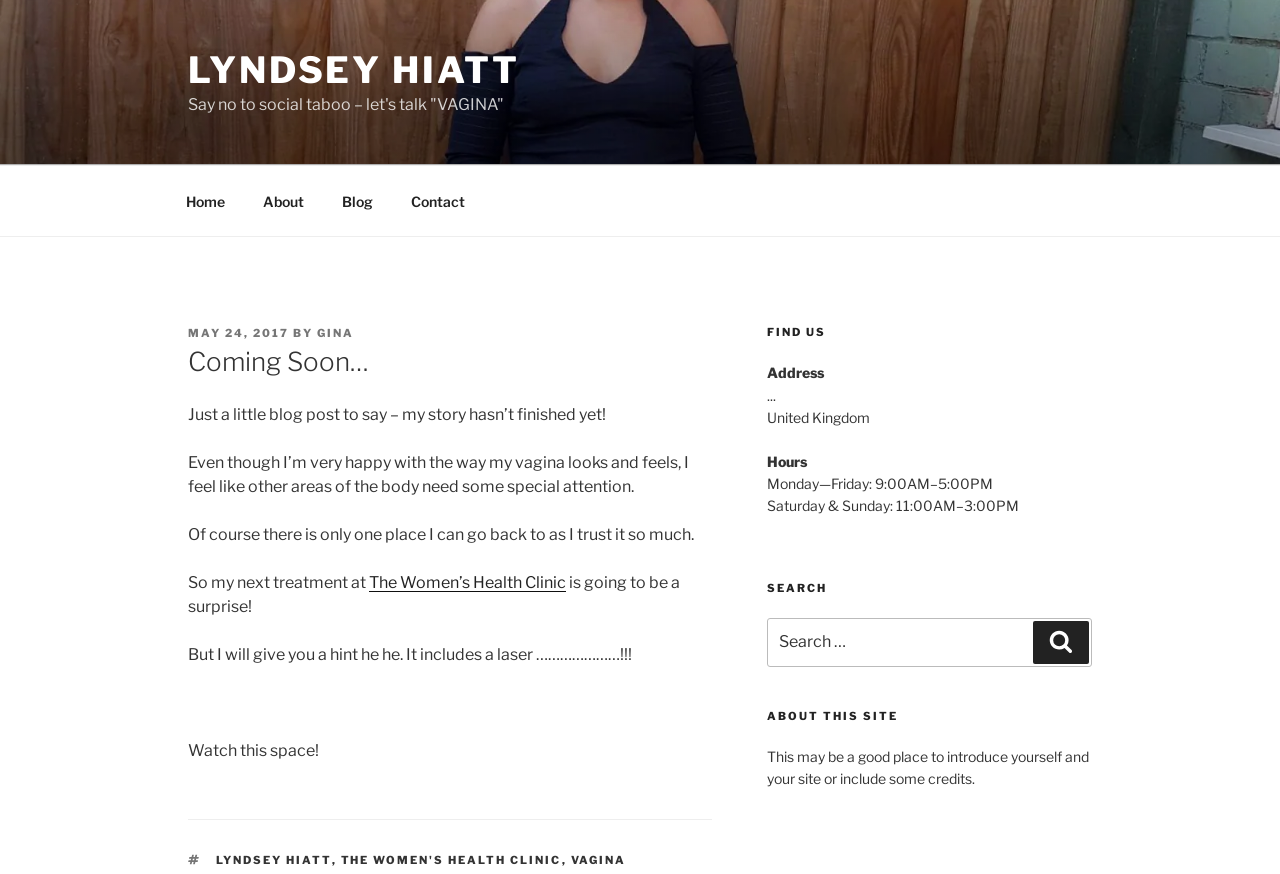Extract the bounding box coordinates for the described element: "May 24, 2017". The coordinates should be represented as four float numbers between 0 and 1: [left, top, right, bottom].

[0.147, 0.373, 0.226, 0.389]